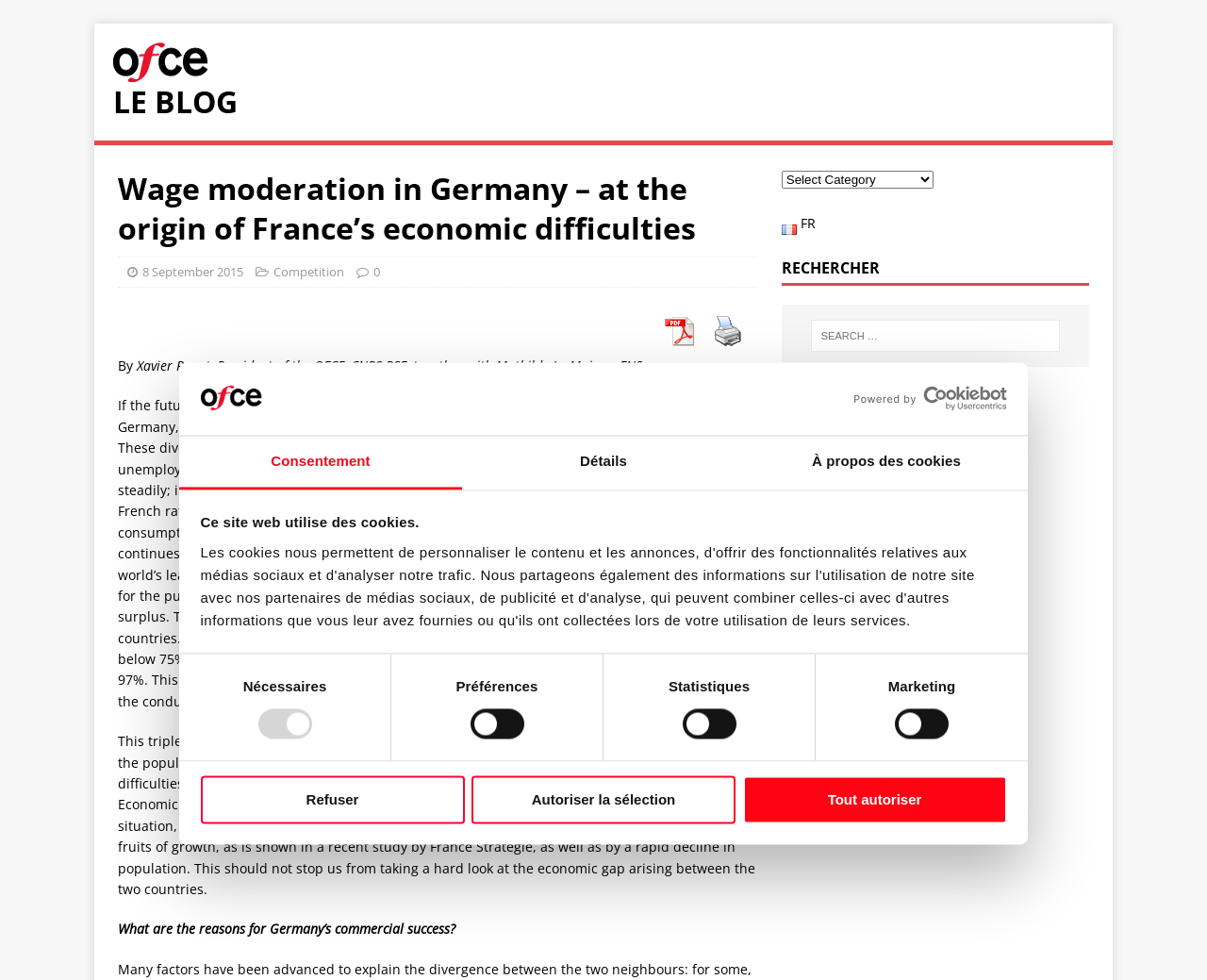What is the public debt of France in 2015?
Please answer the question with a single word or phrase, referencing the image.

97% of GDP